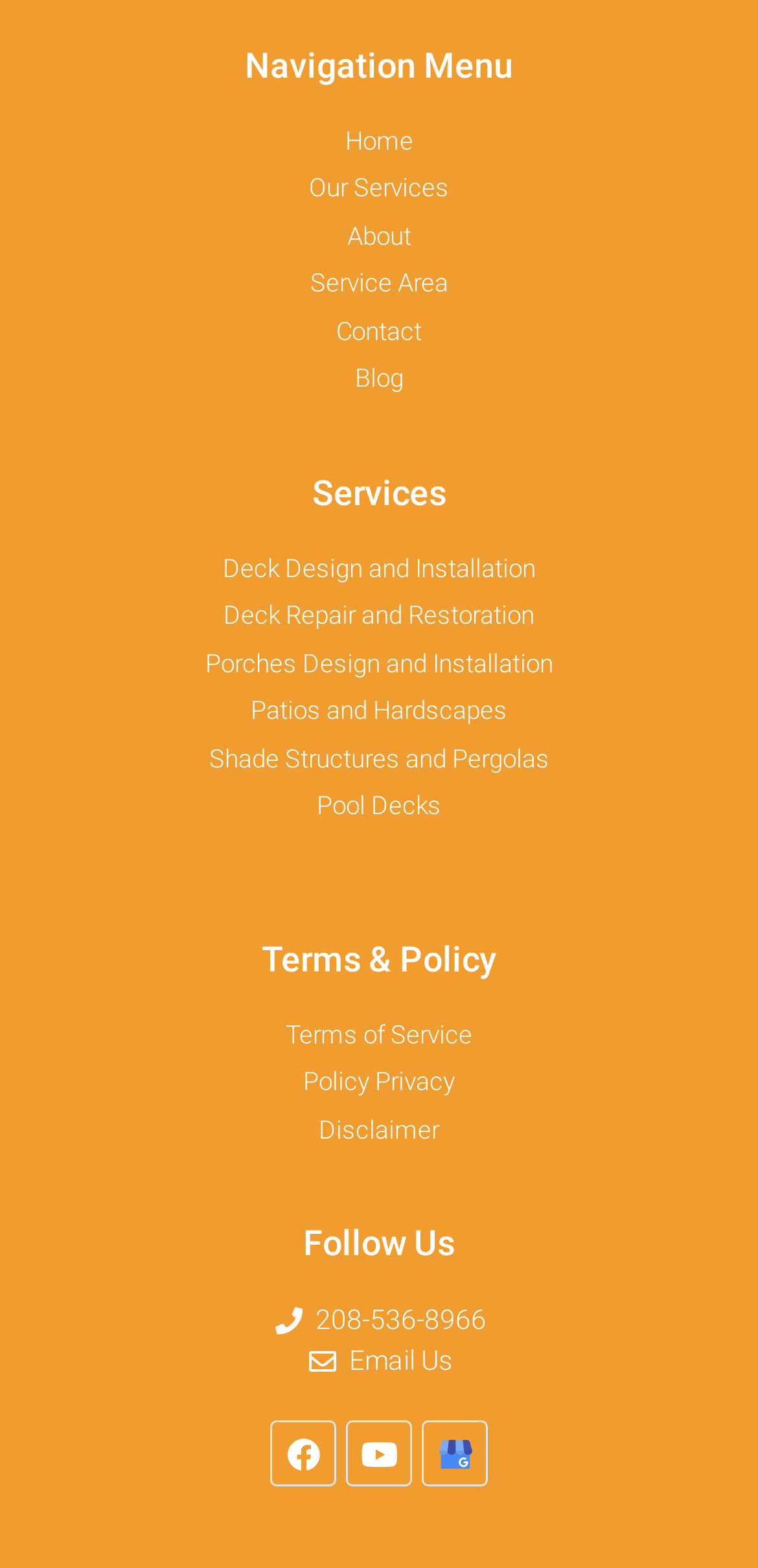Locate the bounding box coordinates of the element you need to click to accomplish the task described by this instruction: "Share on Twitter".

None